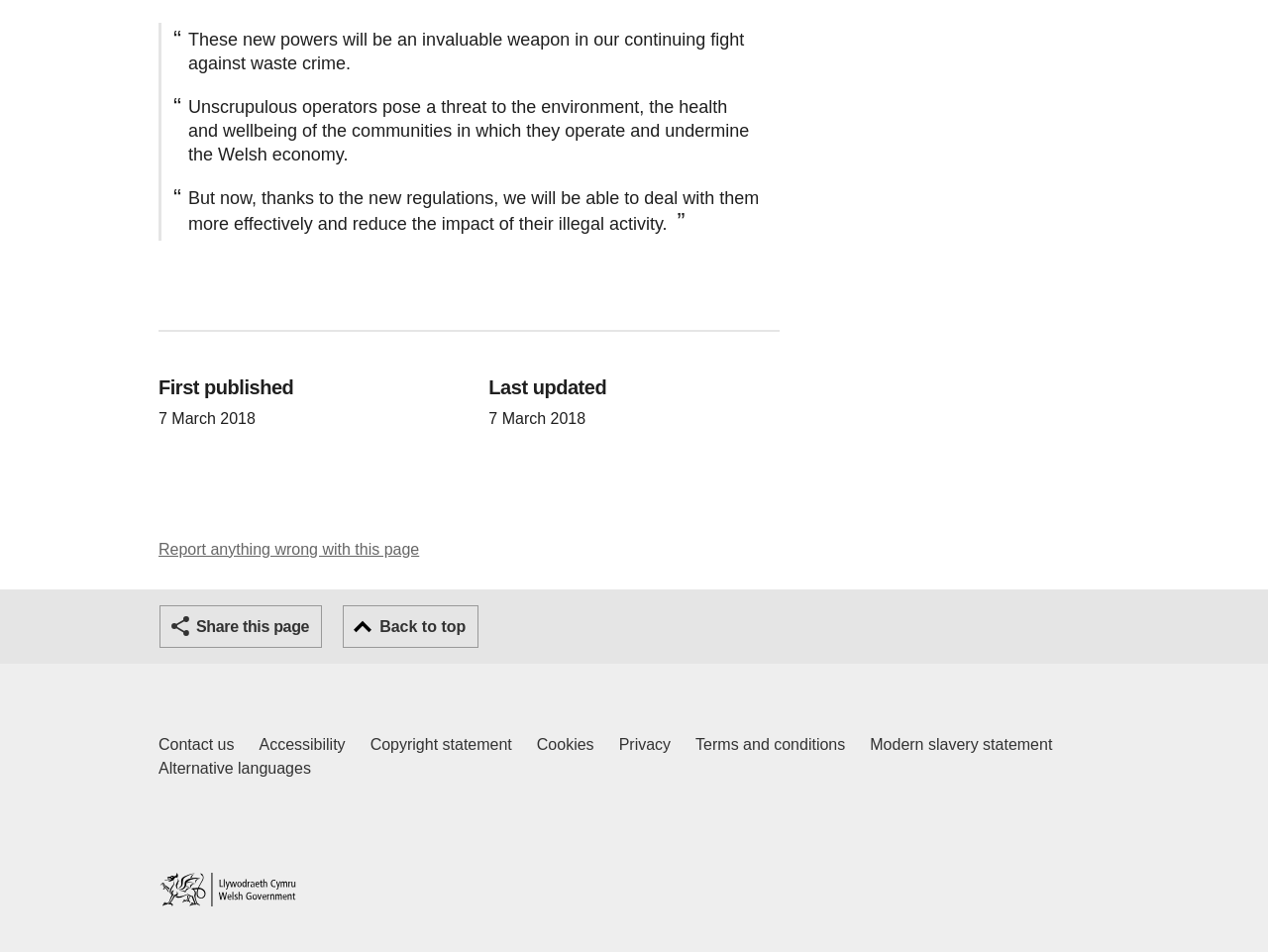What is the last updated date?
Please provide a comprehensive answer based on the contents of the image.

The answer can be found in the section with the heading 'Last updated' which is located at the top of the webpage, below the 'First published' section. However, the exact date is not specified, only a time element is present.